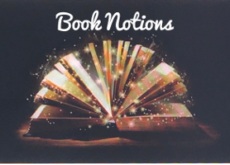Depict the image with a detailed narrative.

The image titled "Book Notions" features an artistic representation of an open book, with pages fanning outwards and surrounded by a captivating display of sparkling lights. The background is dark, which enhances the ethereal glow of the book, making it appear almost magical. Above the book, the title "Book Notions" is elegantly scripted, adding to the whimsical and enchanting theme of the design. This imagery effectively captures the essence of literature and imagination, inviting viewers to explore the world of reading and storytelling.